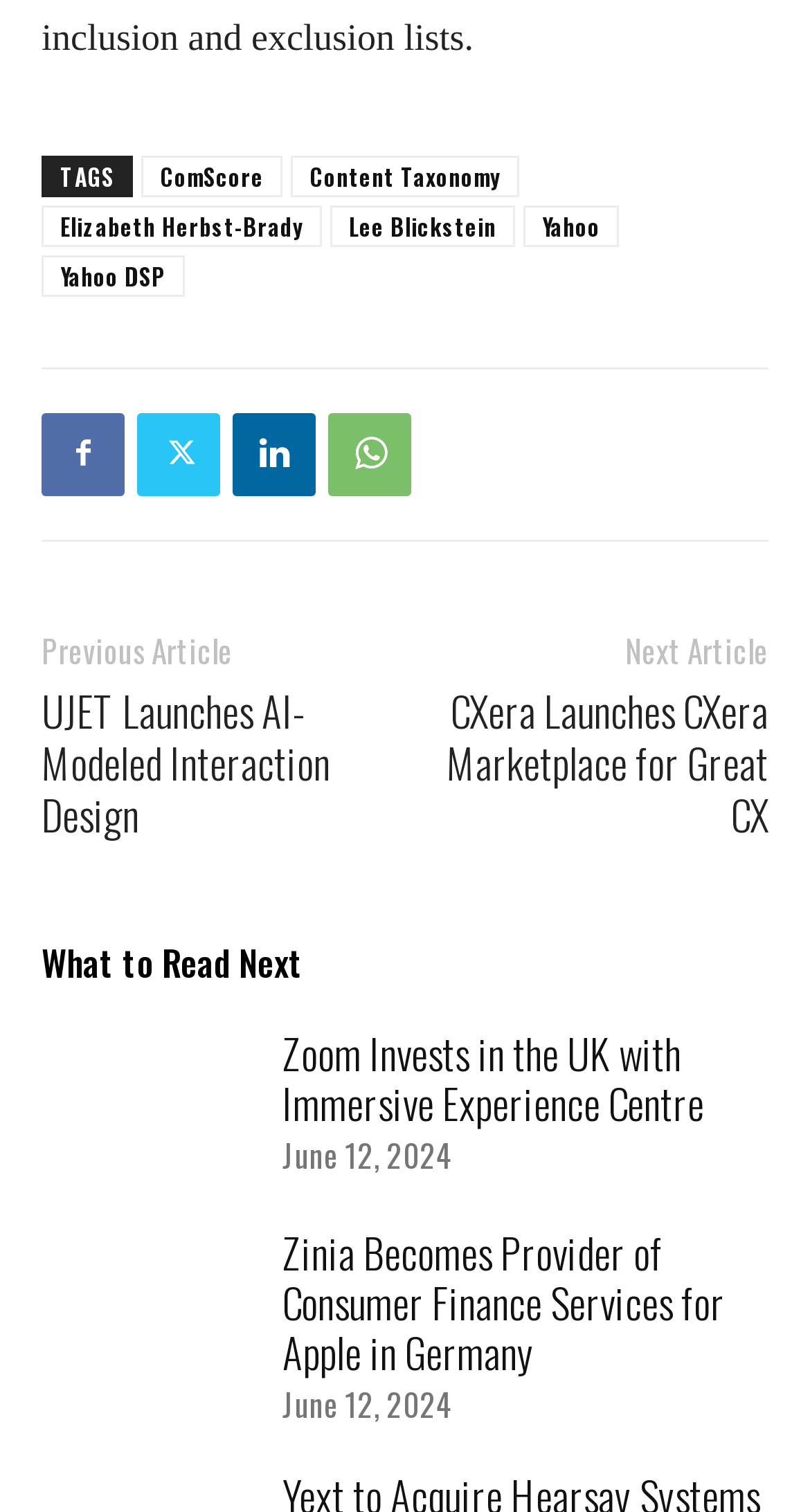Locate and provide the bounding box coordinates for the HTML element that matches this description: "UJET Launches AI-Modeled Interaction Design".

[0.051, 0.453, 0.5, 0.556]